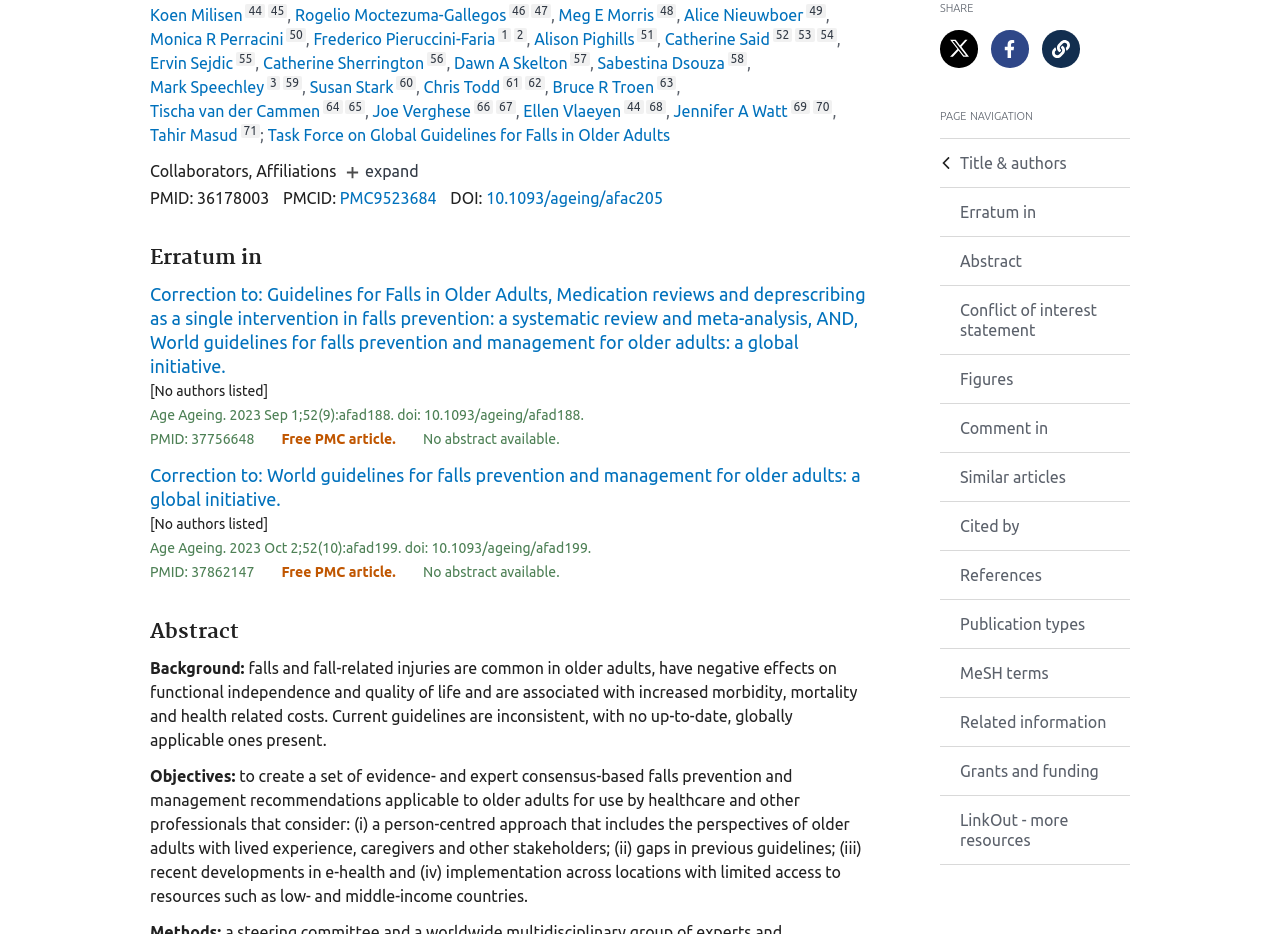Please find the bounding box for the UI component described as follows: "Tahir Masud".

[0.117, 0.135, 0.186, 0.154]